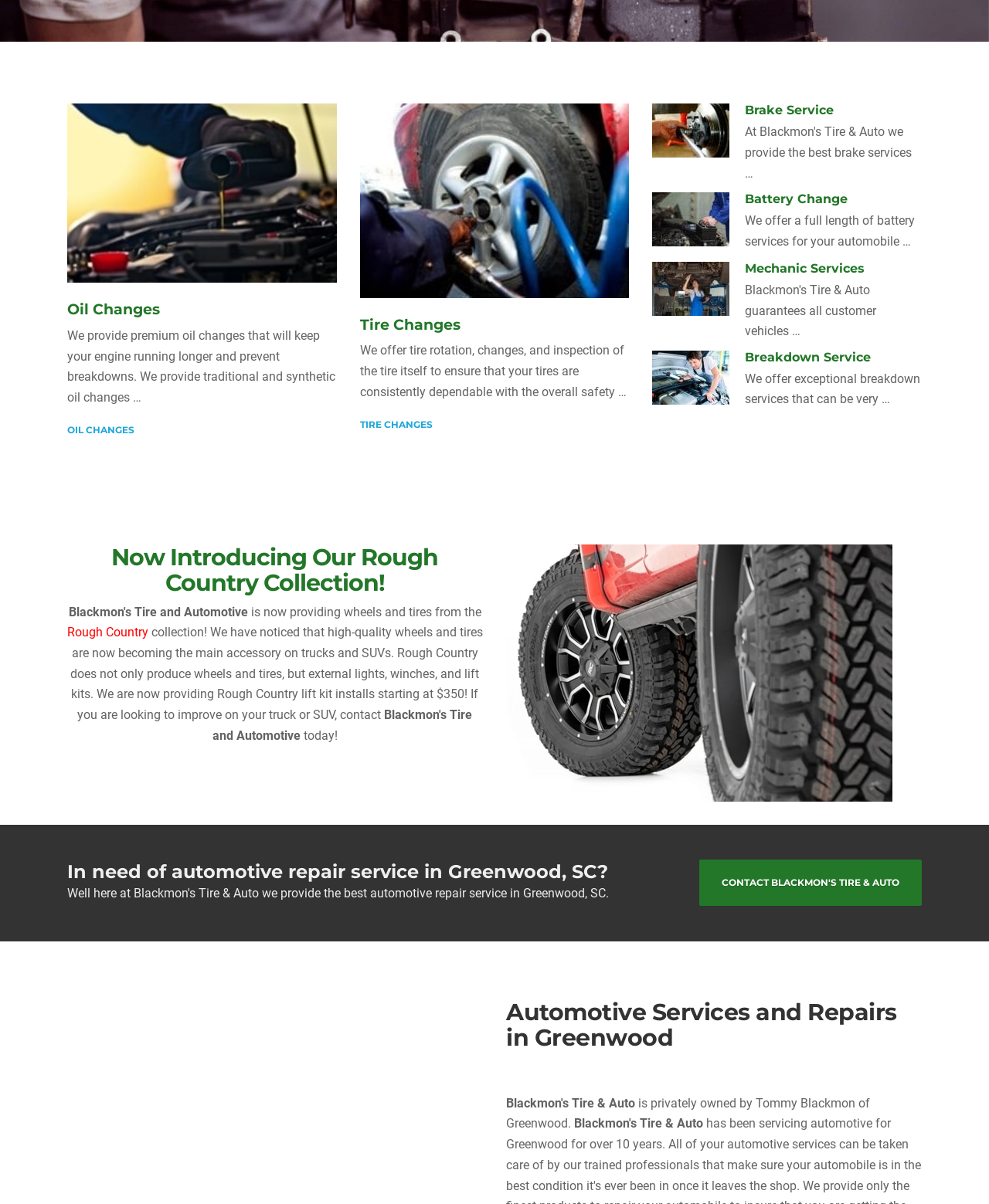Locate the bounding box coordinates for the element described below: "Contact". The coordinates must be four float values between 0 and 1, formatted as [left, top, right, bottom].

None